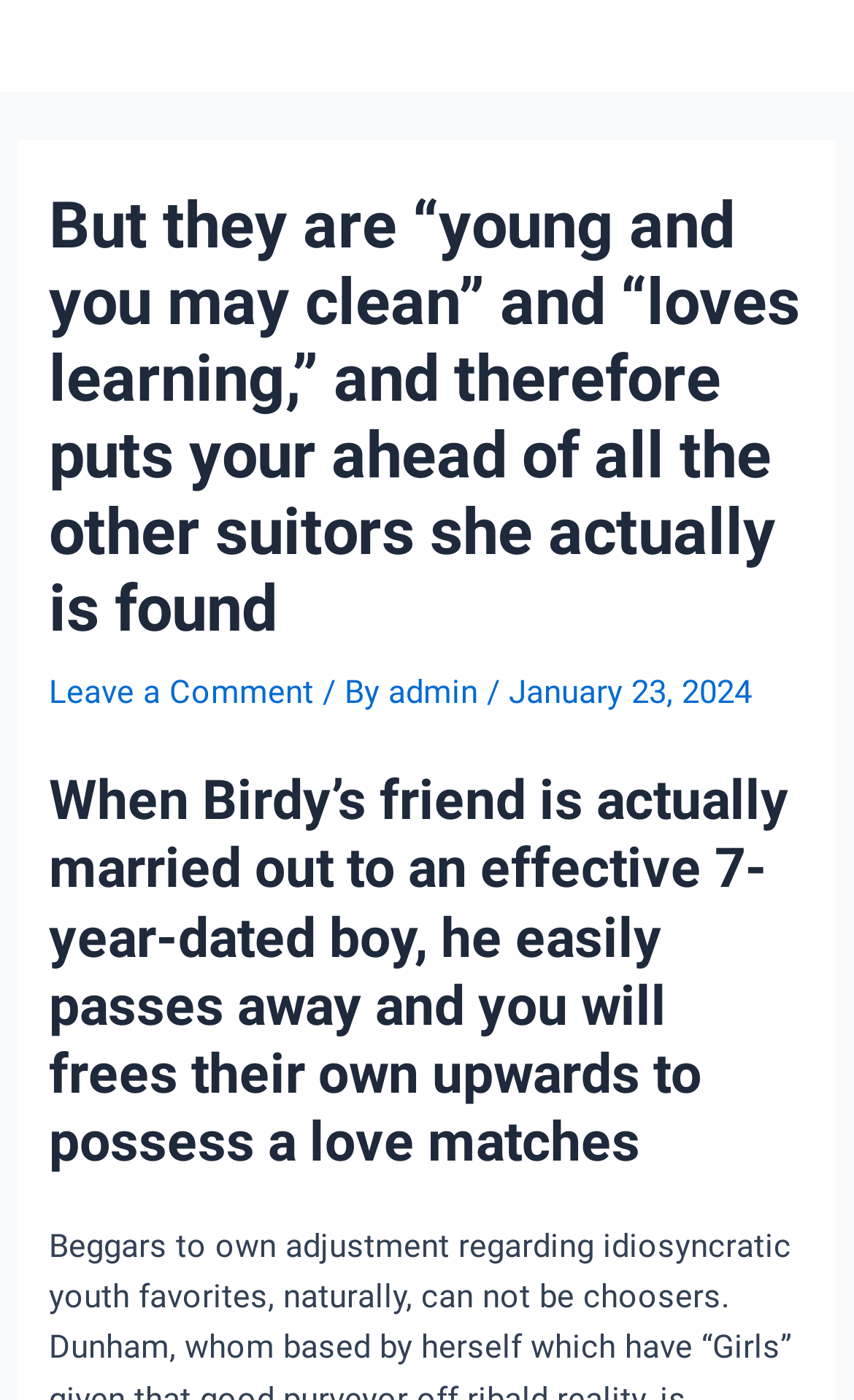Is there an image on the webpage?
Answer briefly with a single word or phrase based on the image.

Yes